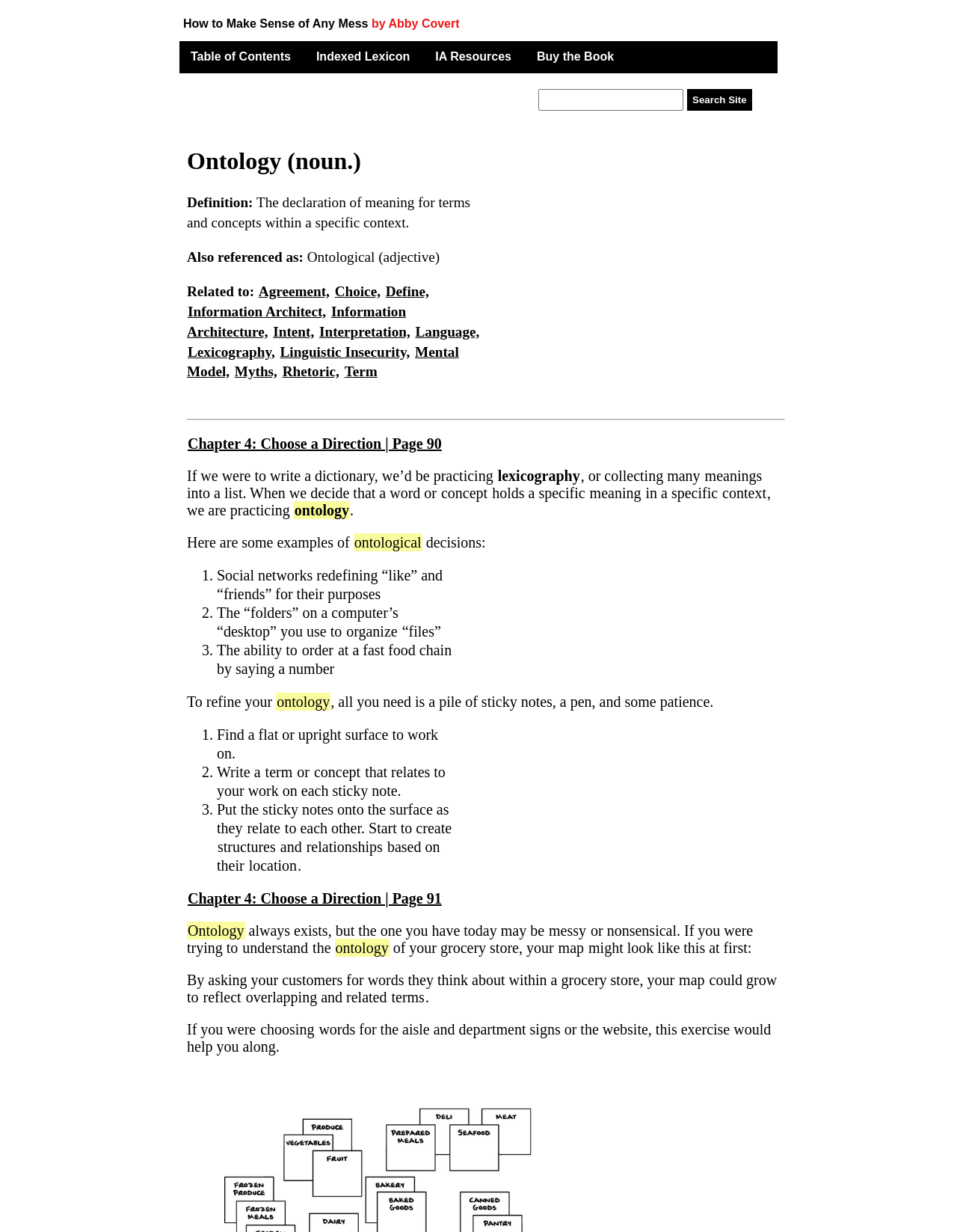Find the bounding box coordinates of the element I should click to carry out the following instruction: "View our work".

None